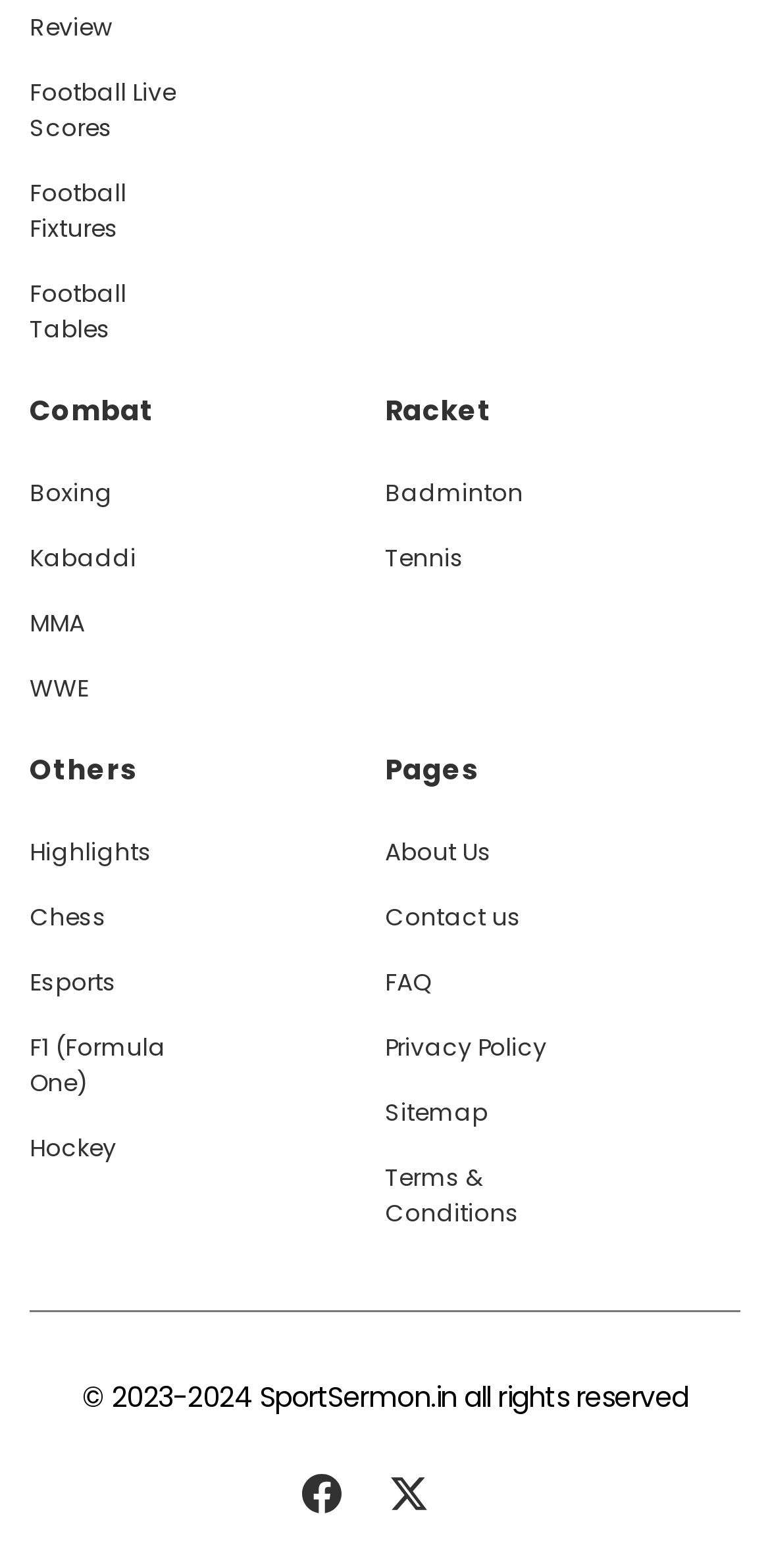Please determine the bounding box coordinates of the section I need to click to accomplish this instruction: "Read about us".

[0.5, 0.532, 0.731, 0.555]